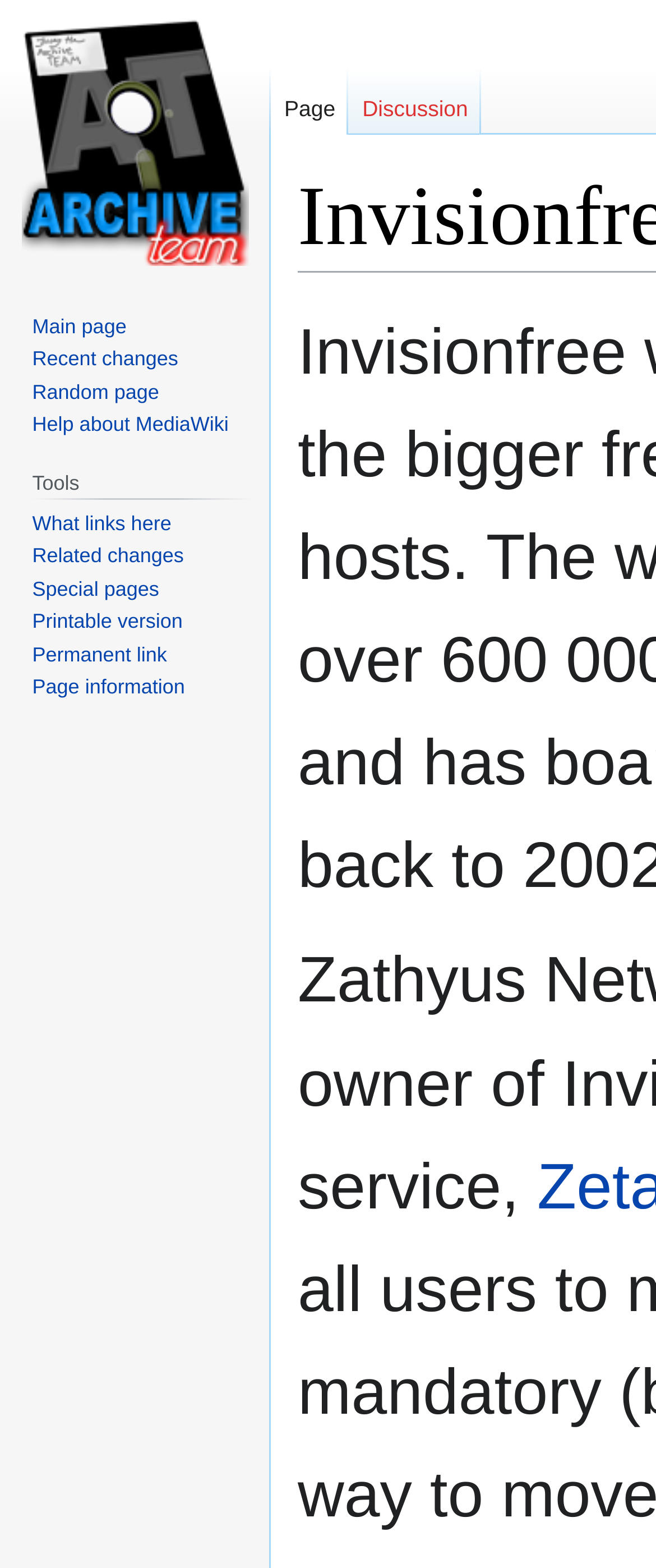Is there a 'Discussion' link on the webpage?
Answer the question with a detailed explanation, including all necessary information.

I found a 'Discussion' link under the 'Namespaces' navigation, which suggests that there is a discussion page associated with the current page.